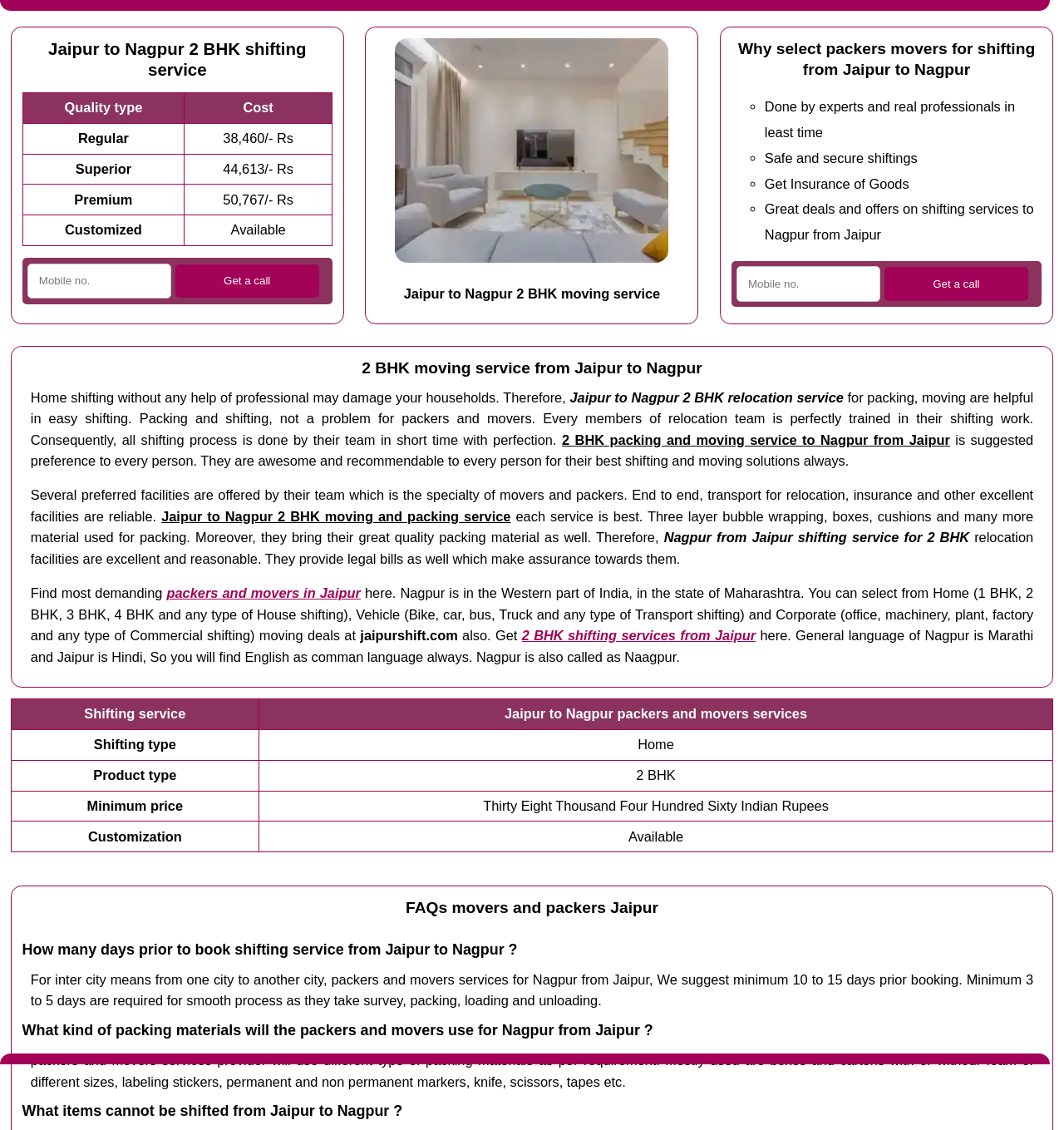Please reply with a single word or brief phrase to the question: 
How many days prior to book shifting service from Jaipur to Nagpur?

10 to 15 days